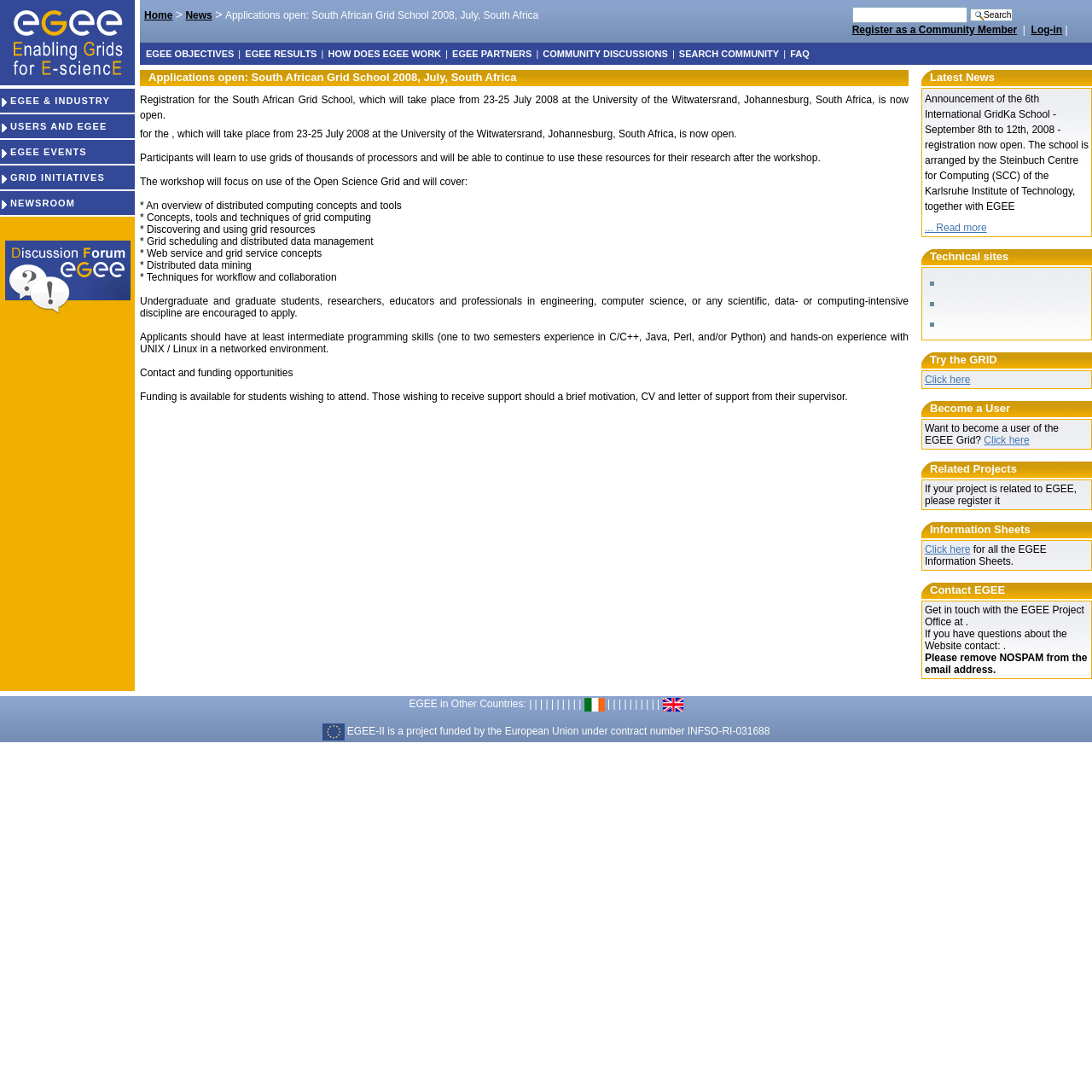Please specify the coordinates of the bounding box for the element that should be clicked to carry out this instruction: "Register as a Community Member". The coordinates must be four float numbers between 0 and 1, formatted as [left, top, right, bottom].

[0.78, 0.022, 0.931, 0.033]